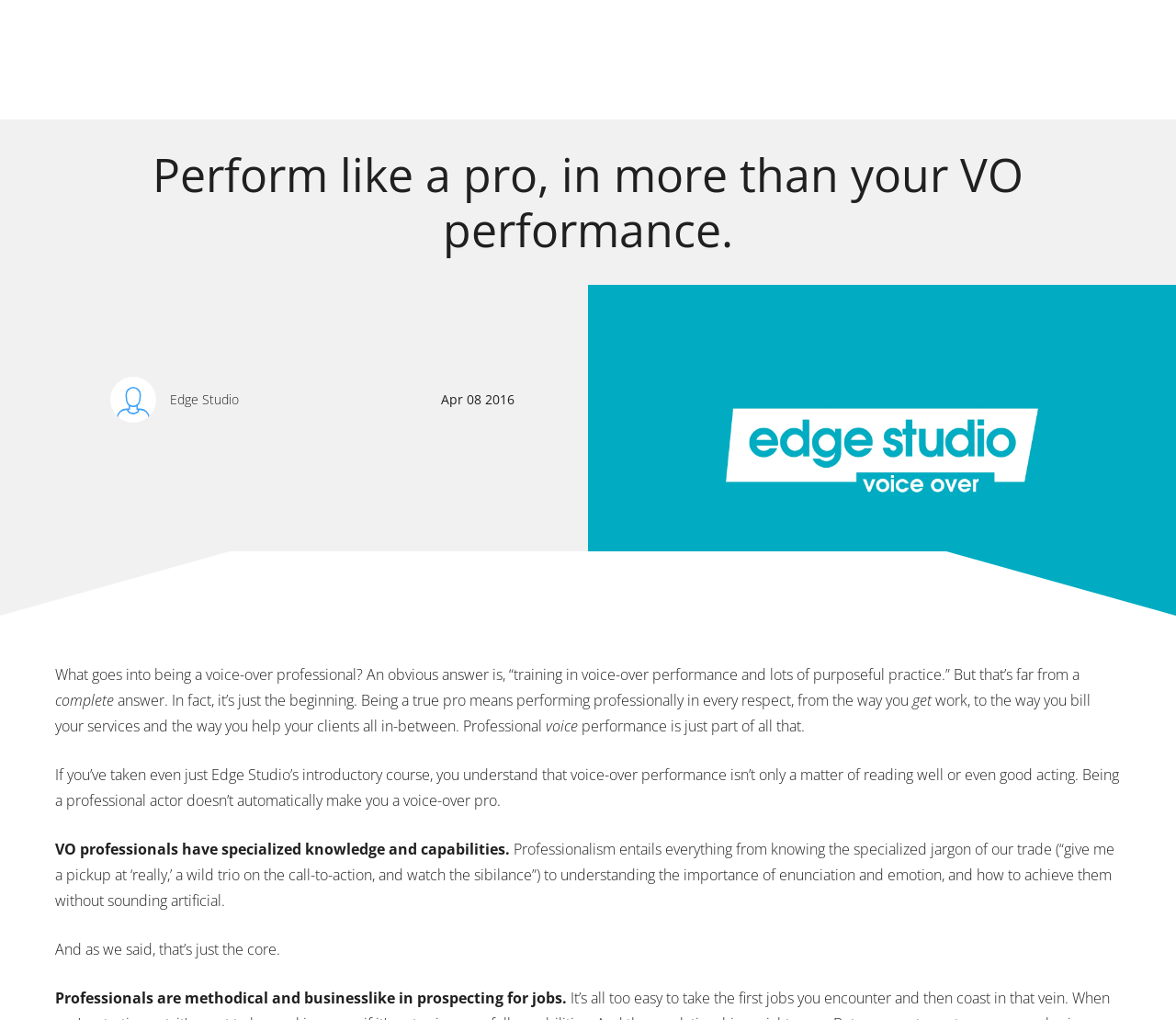Consider the image and give a detailed and elaborate answer to the question: 
What is required to be a true pro in voice-over?

According to the webpage, being a true pro in voice-over means performing professionally in every respect, from the way you work to the way you bill your services and the way you help your clients, not just having good voice-over performance.